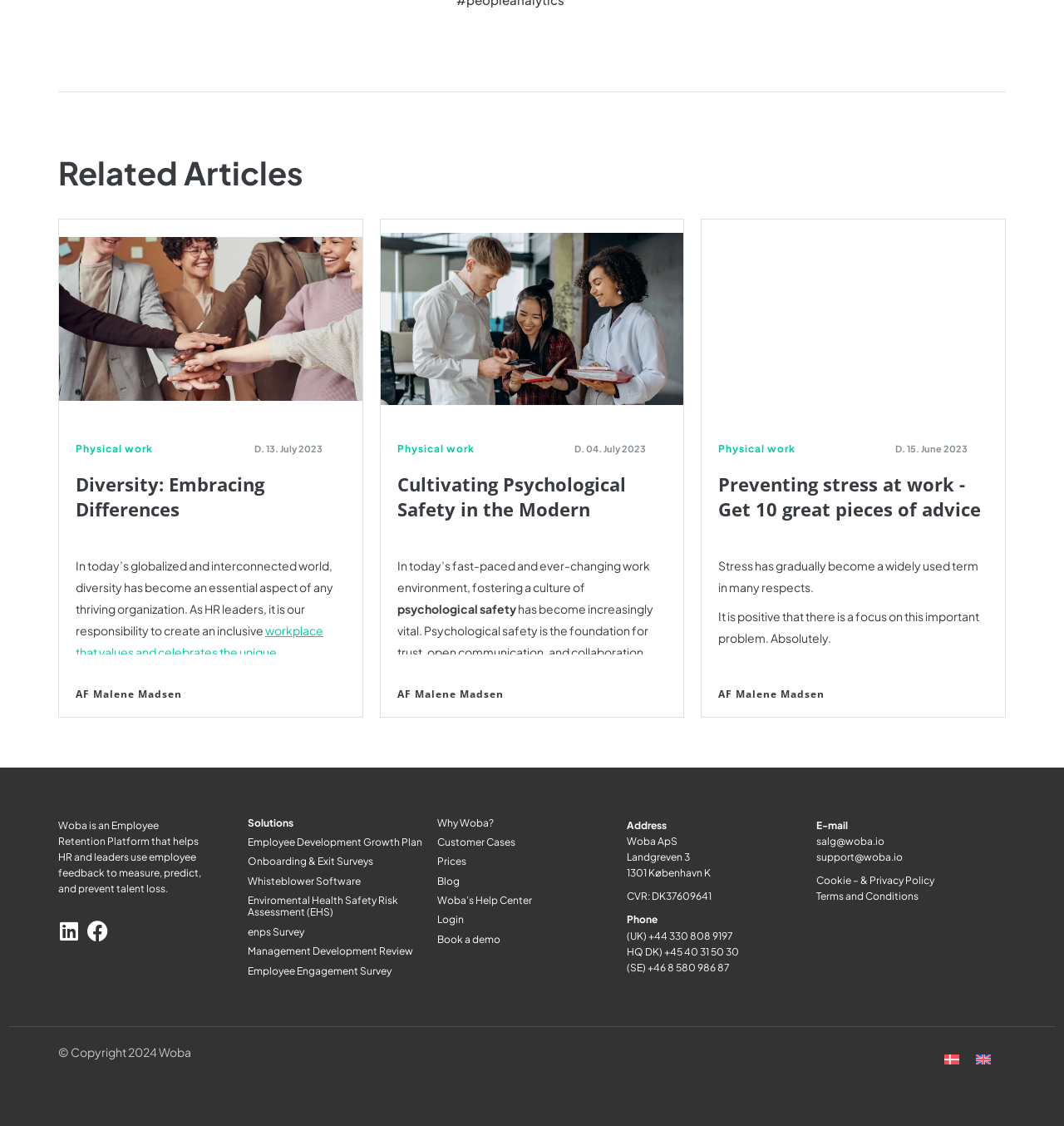Based on the image, please respond to the question with as much detail as possible:
What is the purpose of Woba?

Based on the webpage, Woba is an Employee Retention Platform that helps HR and leaders use employee feedback to measure, predict, and prevent talent loss.